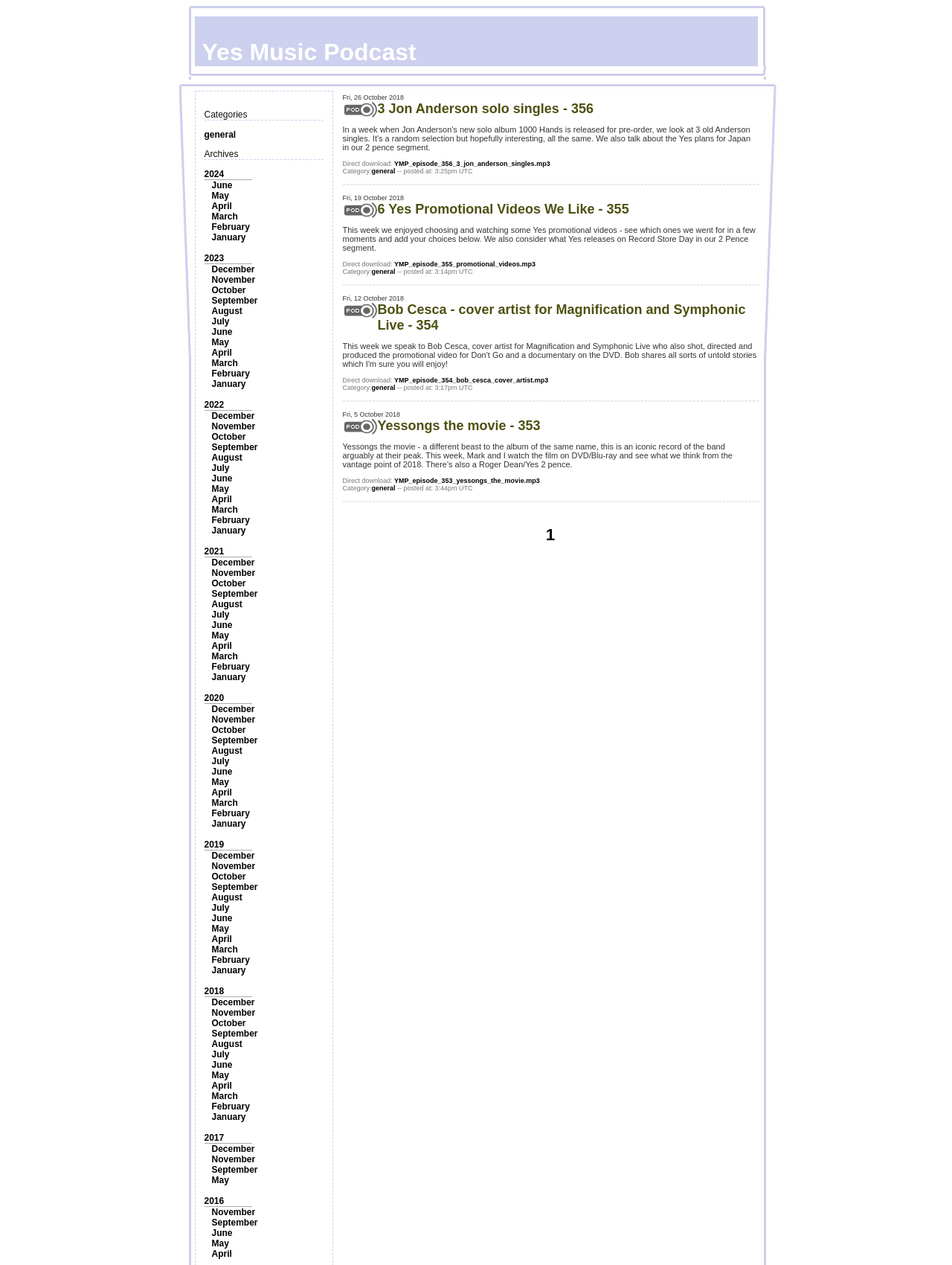Use a single word or phrase to answer the question:
What is the most recent year of archives?

2024